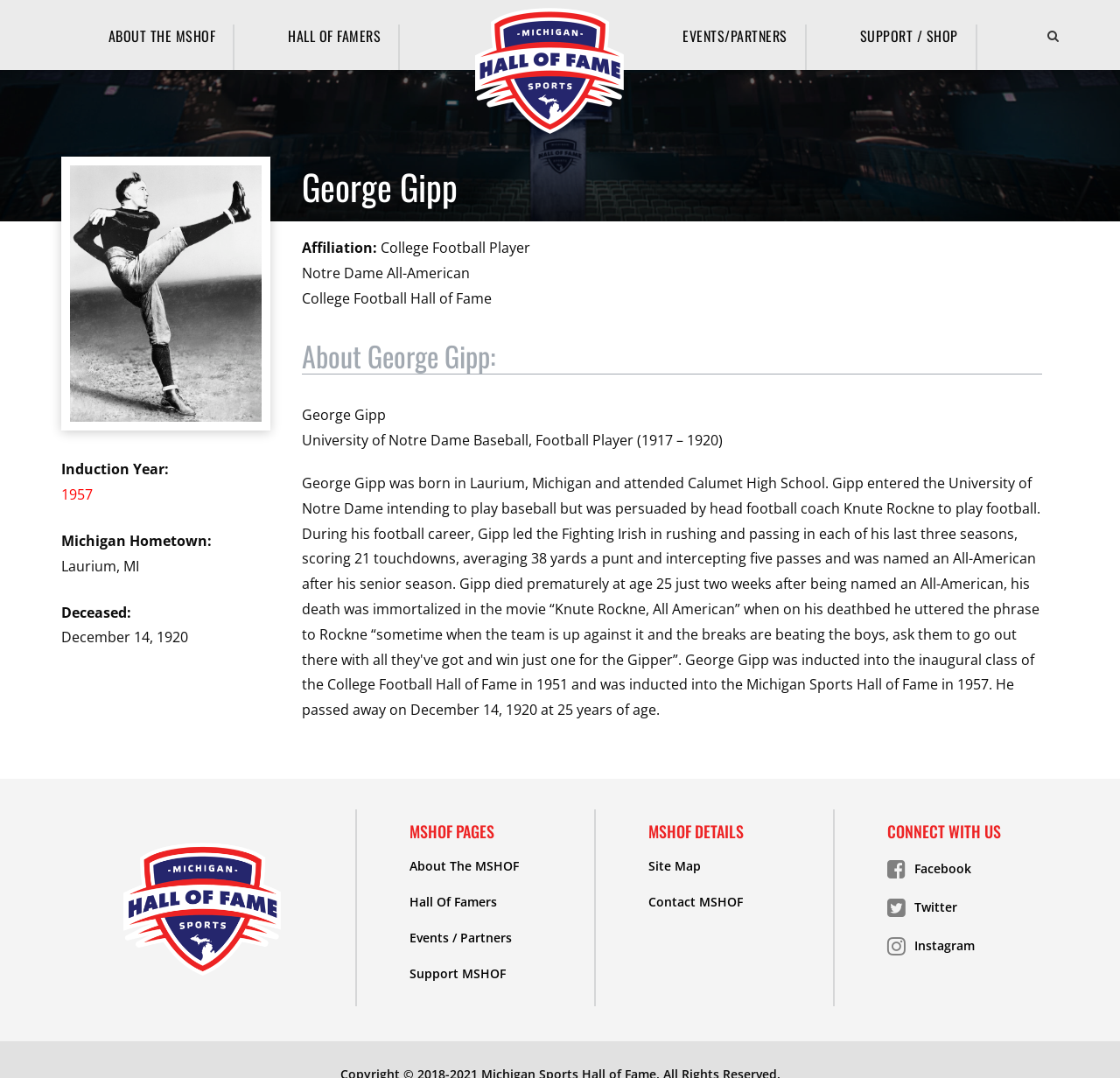Using the element description Support MSHOF, predict the bounding box coordinates for the UI element. Provide the coordinates in (top-left x, top-left y, bottom-right x, bottom-right y) format with values ranging from 0 to 1.

[0.366, 0.893, 0.53, 0.913]